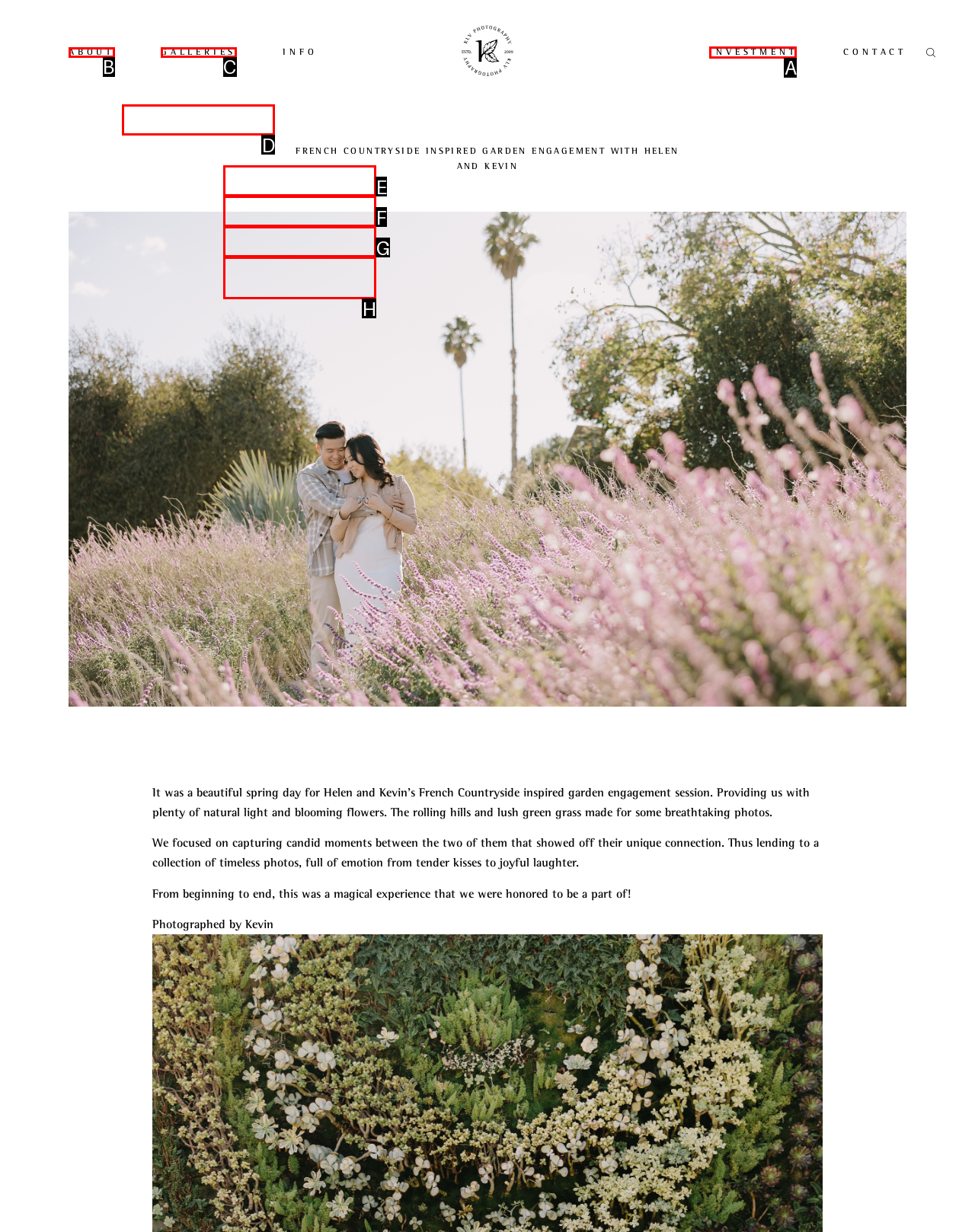Decide which UI element to click to accomplish the task: Check the INVESTMENT
Respond with the corresponding option letter.

A